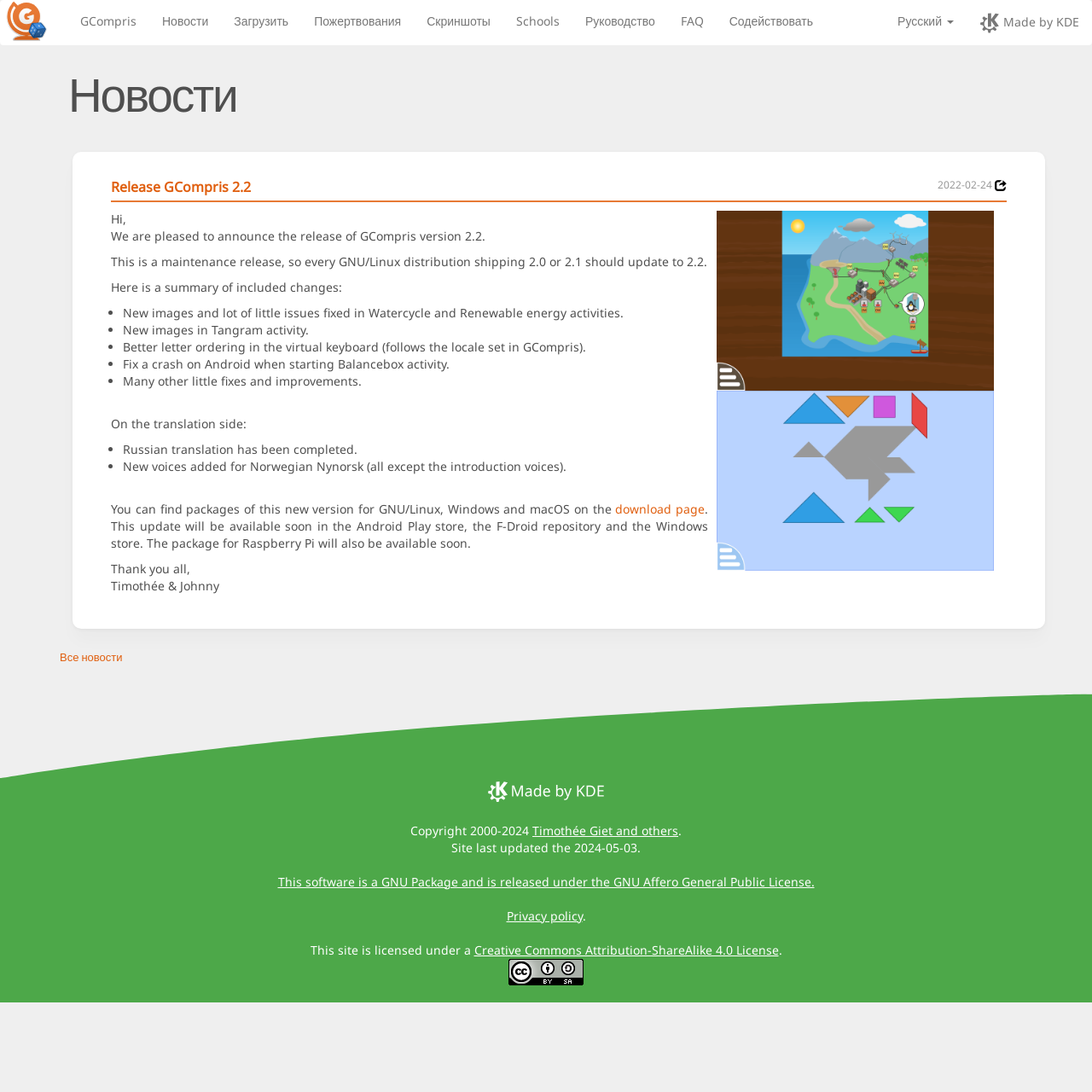Can you show the bounding box coordinates of the region to click on to complete the task described in the instruction: "Go to the download page"?

[0.563, 0.458, 0.645, 0.473]